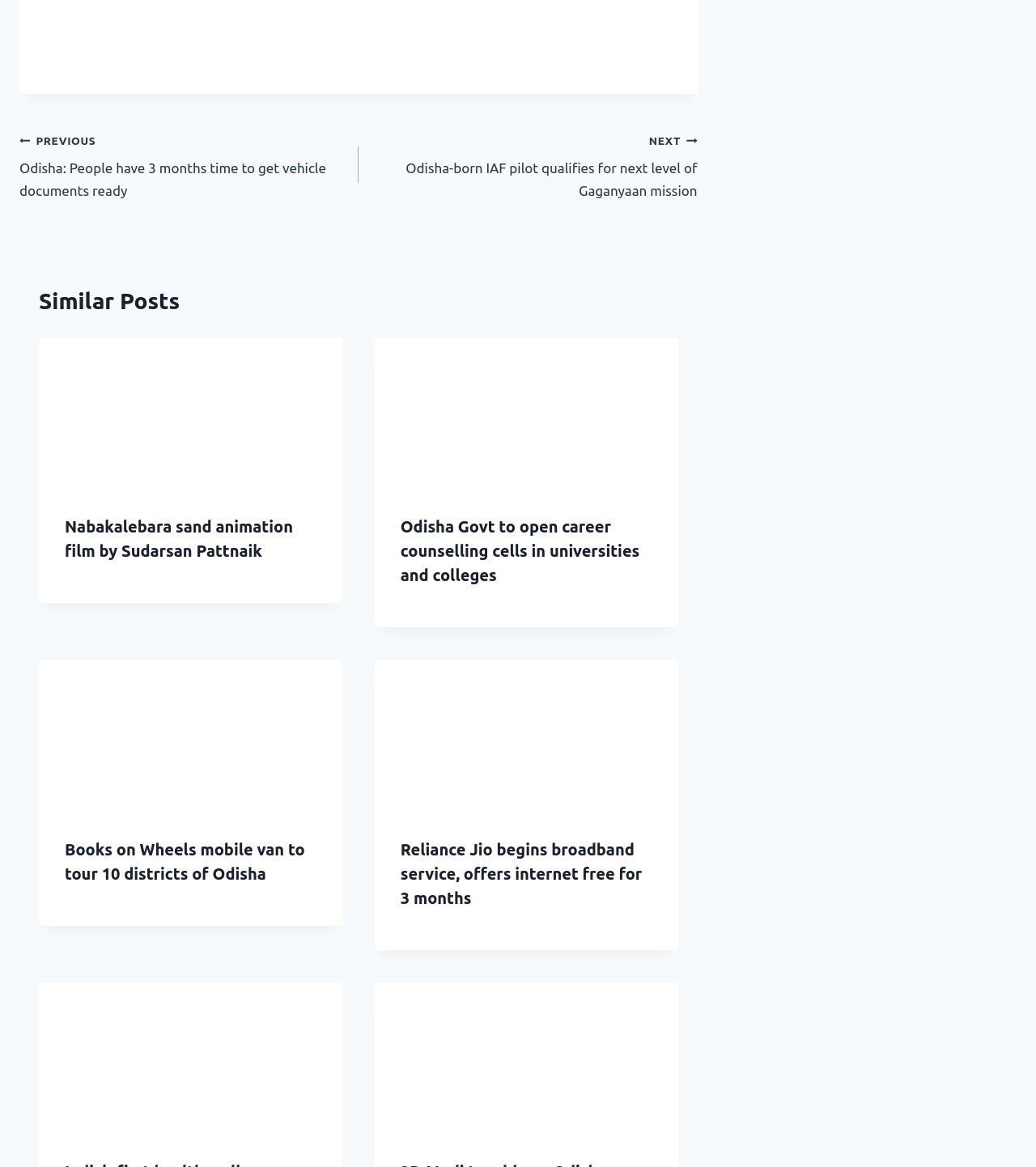Please indicate the bounding box coordinates for the clickable area to complete the following task: "Click on the 'PREVIOUS Odisha: People have 3 months time to get vehicle documents ready' link". The coordinates should be specified as four float numbers between 0 and 1, i.e., [left, top, right, bottom].

[0.019, 0.11, 0.346, 0.173]